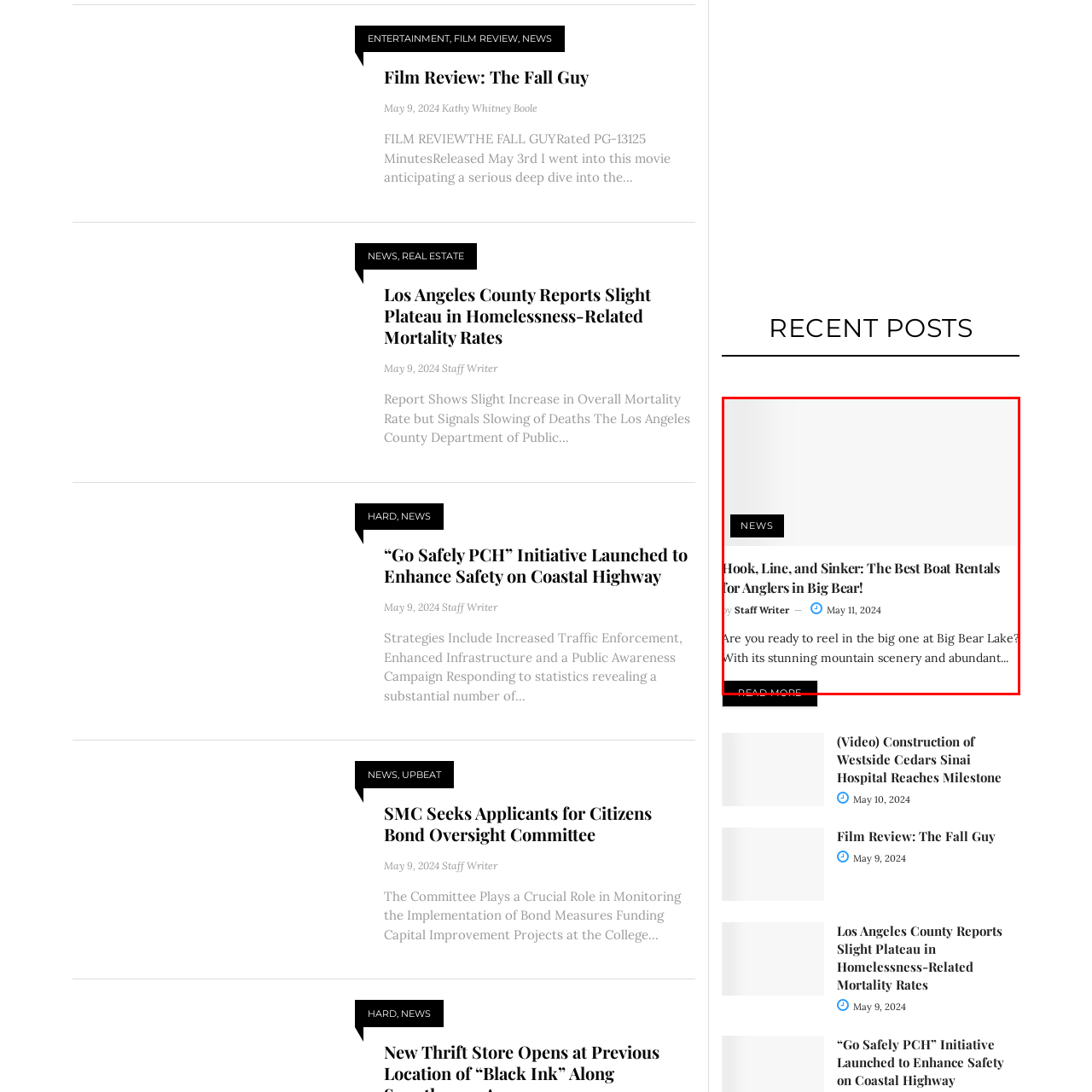Check the content in the red bounding box and reply to the question using a single word or phrase:
Where is Big Bear Lake located?

Not specified